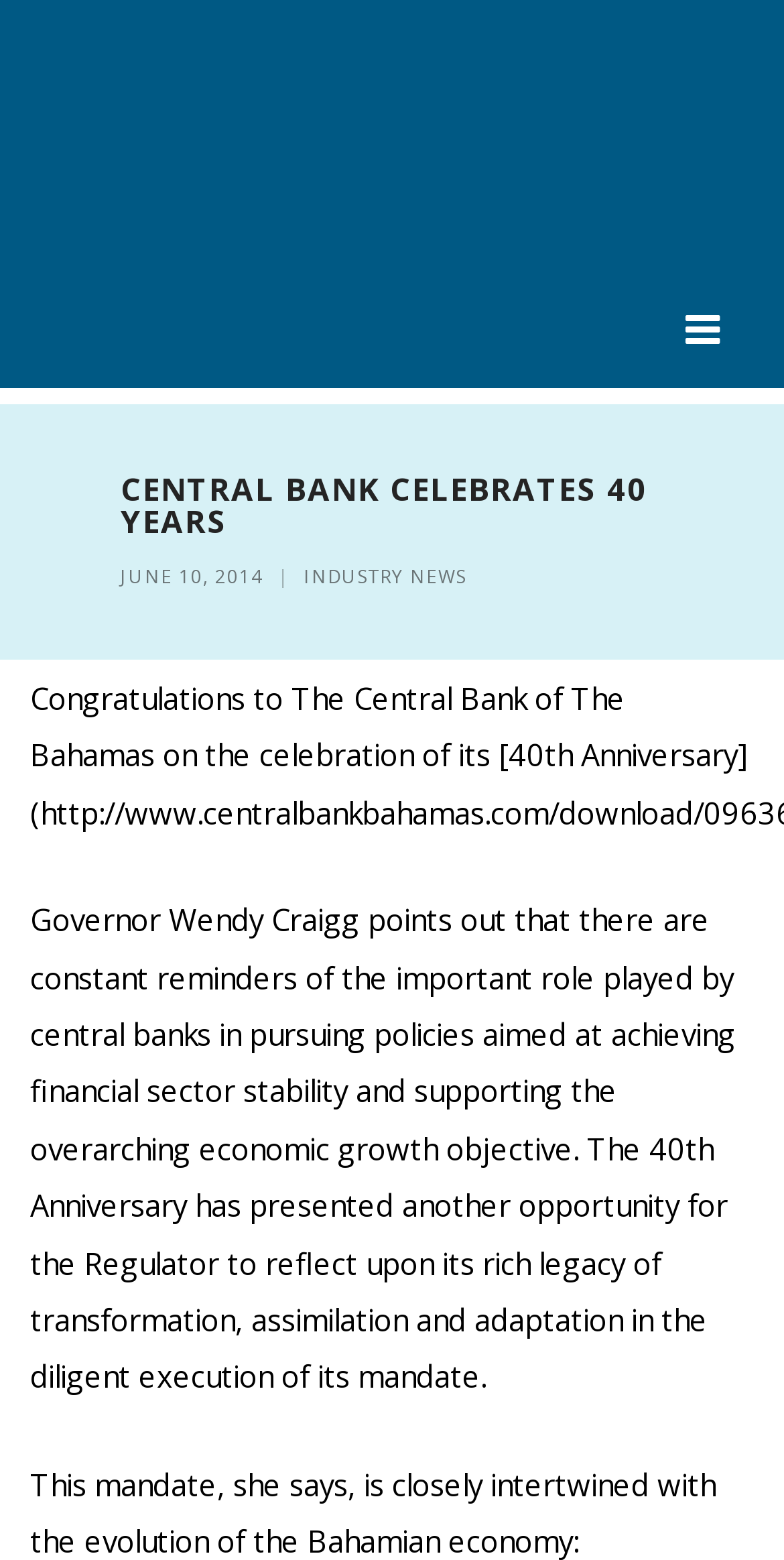Please determine the main heading text of this webpage.

CENTRAL BANK CELEBRATES 40 YEARS